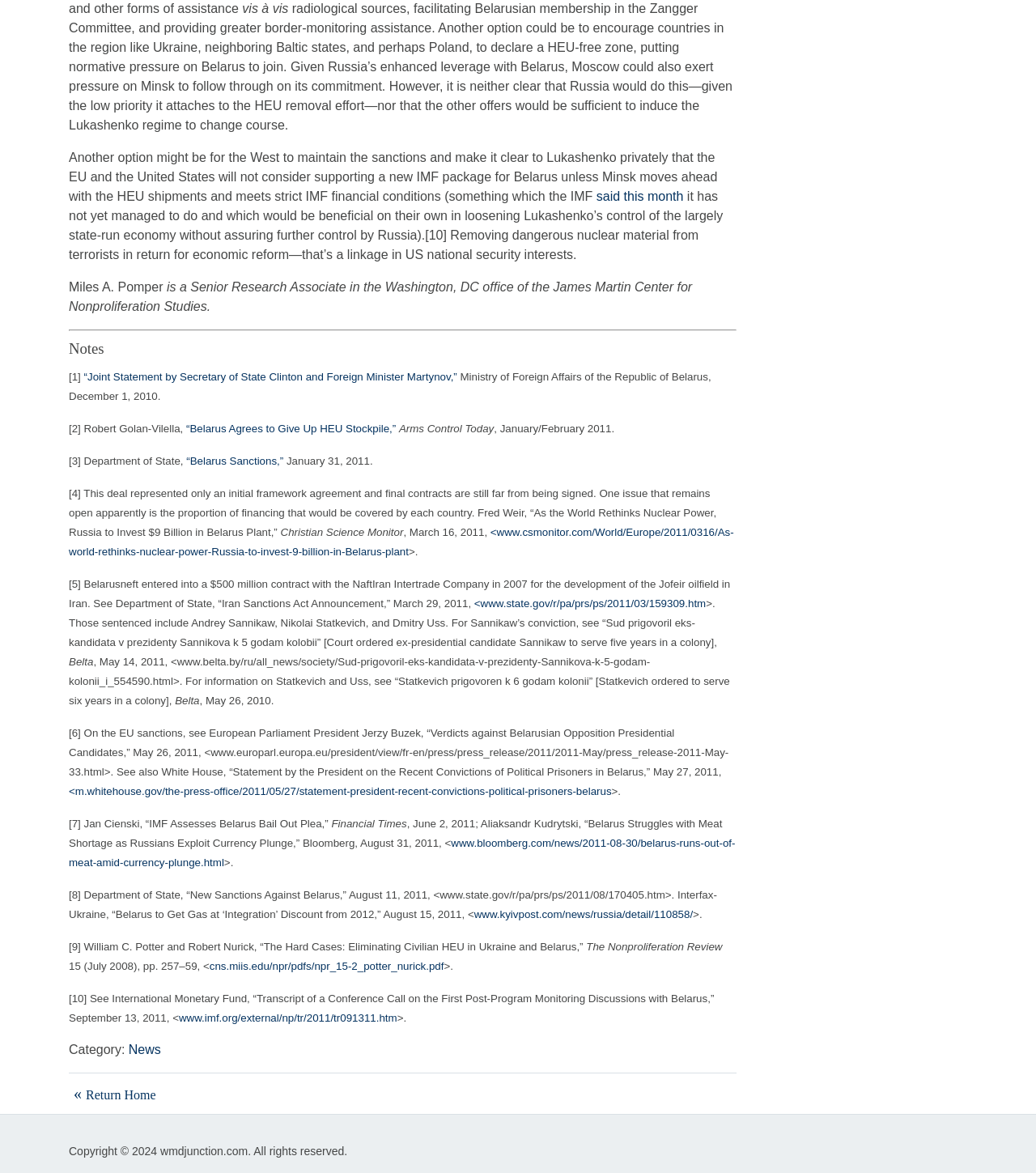Who is the author of the article?
Using the image as a reference, give a one-word or short phrase answer.

Miles A. Pomper